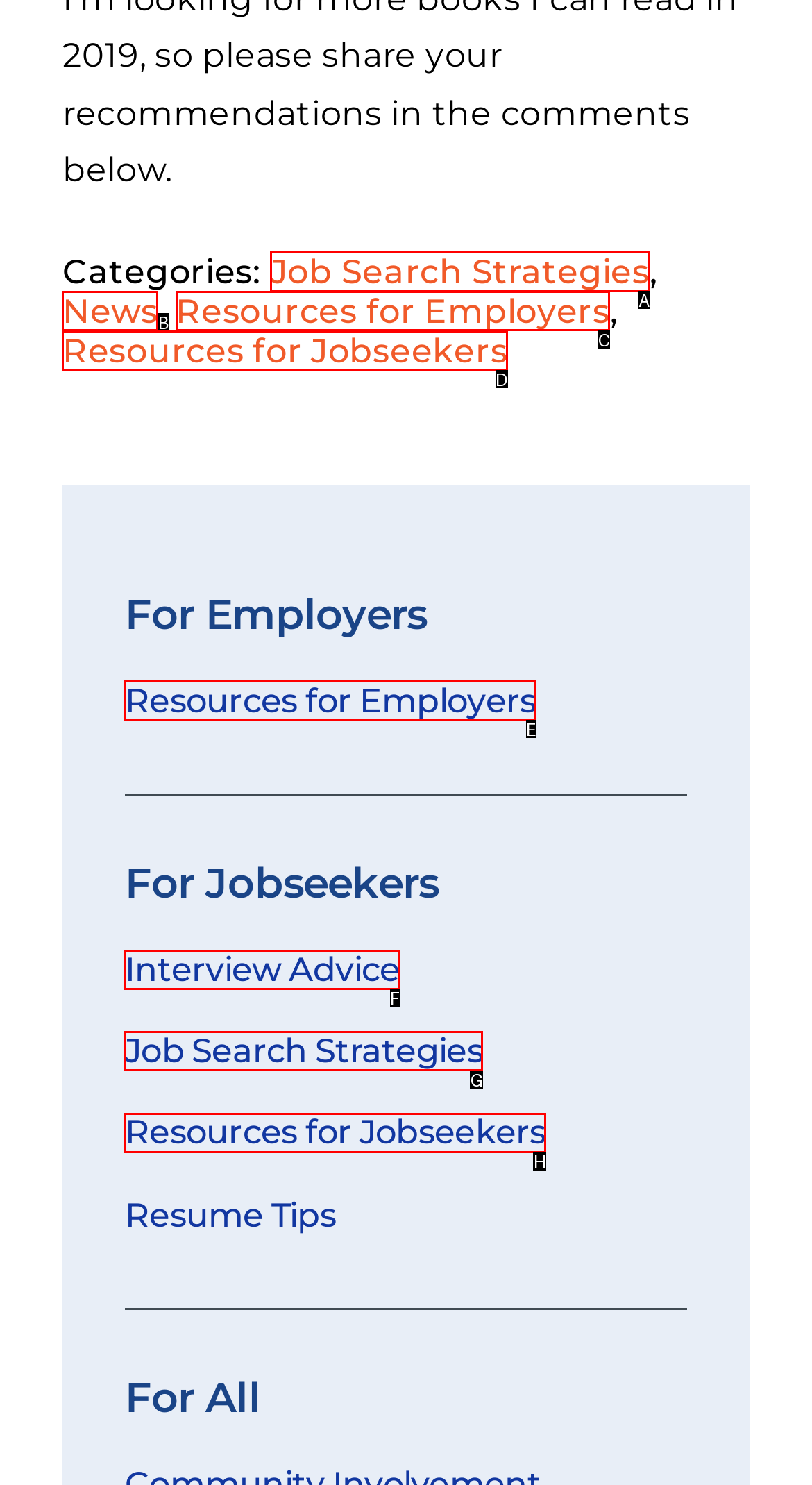Identify the option that best fits this description: Accessibility Statement
Answer with the appropriate letter directly.

None